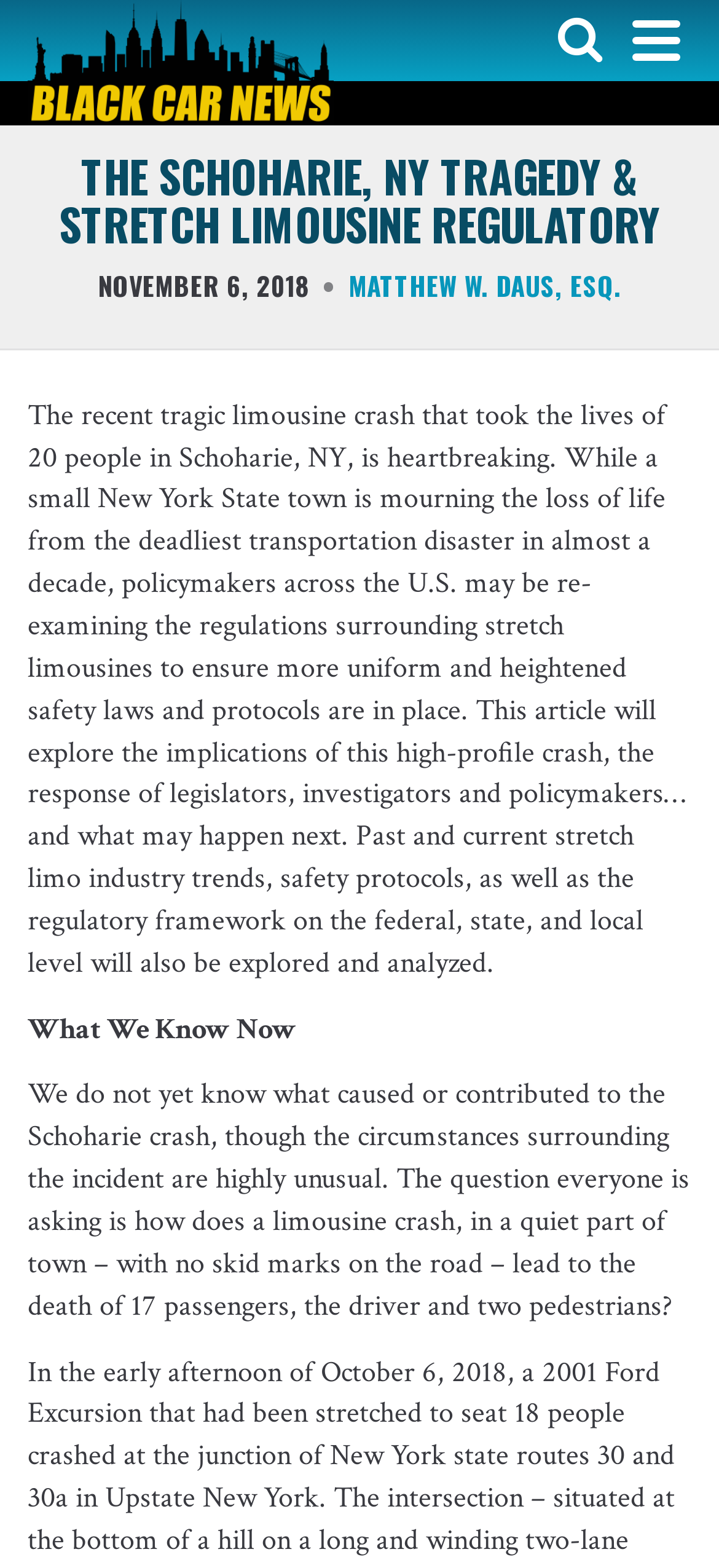What is the name of the website?
Using the details shown in the screenshot, provide a comprehensive answer to the question.

I found the name of the website by looking at the link text 'Black Car News' which is located at the top of the webpage.